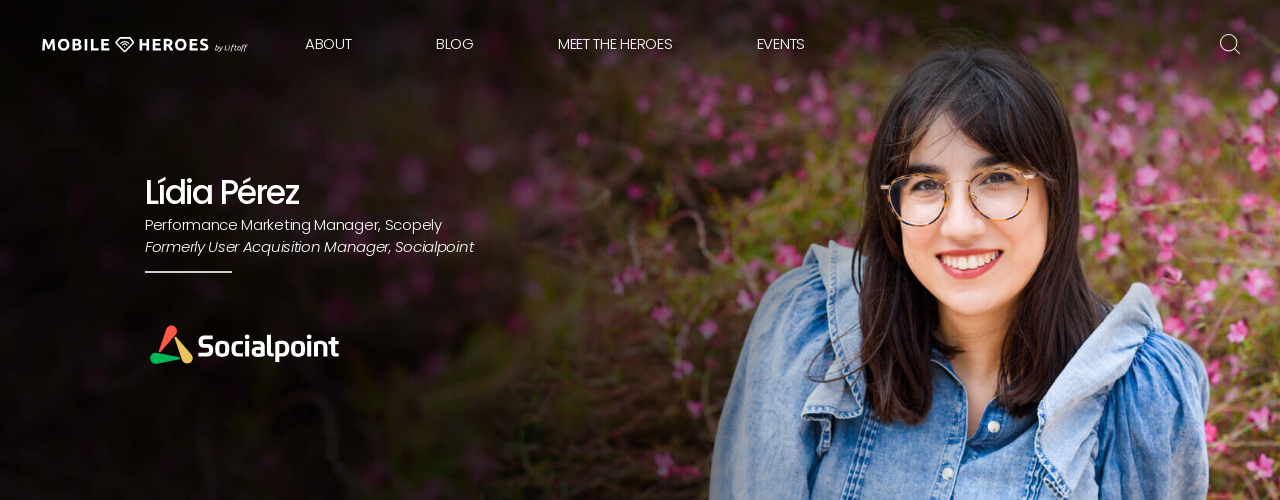Kindly respond to the following question with a single word or a brief phrase: 
What is the atmosphere created by the backdrop in the image?

Lively and inviting